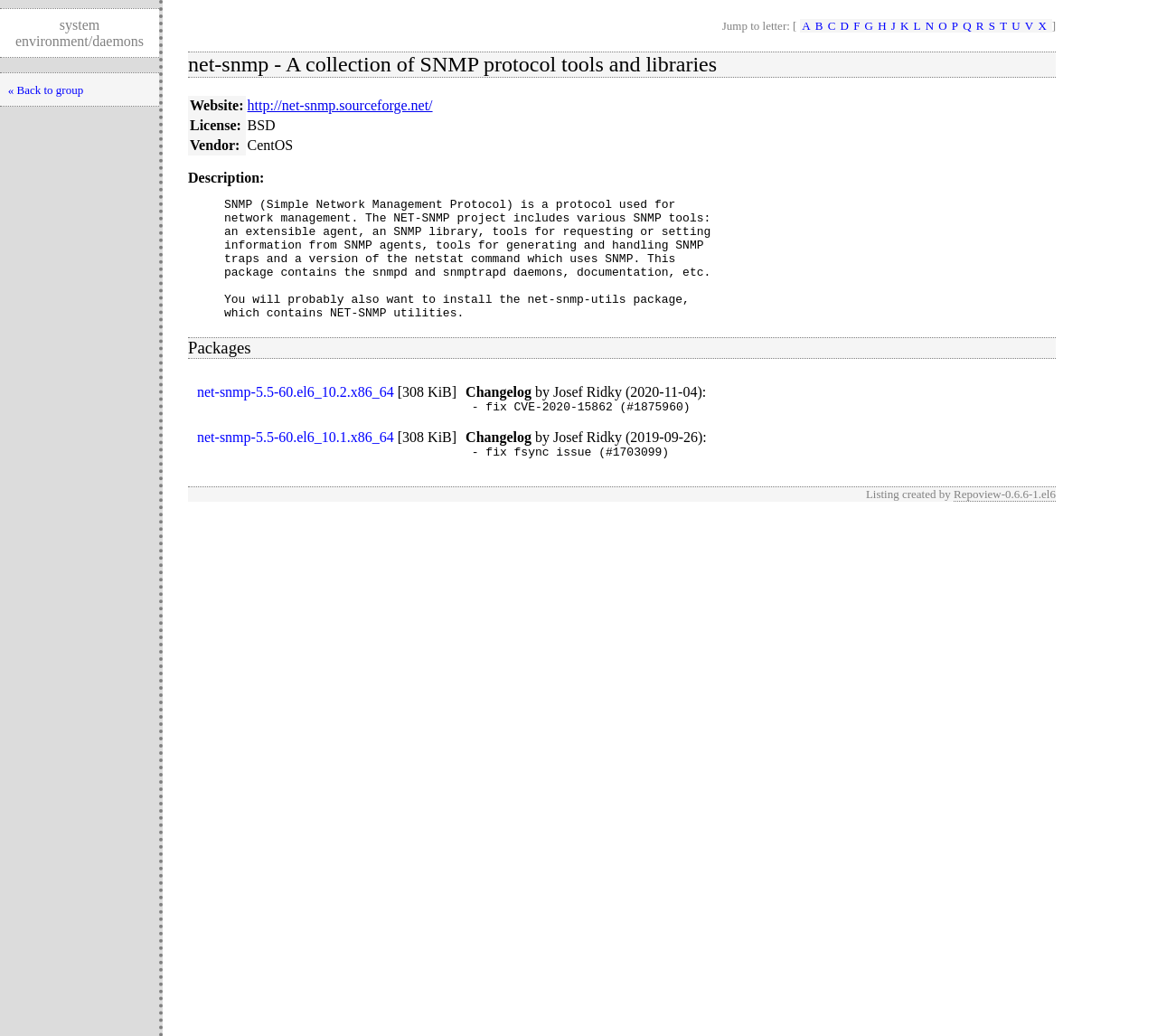What is the name of the protocol used for network management?
Please provide an in-depth and detailed response to the question.

According to the description list detail, SNMP (Simple Network Management Protocol) is a protocol used for network management.